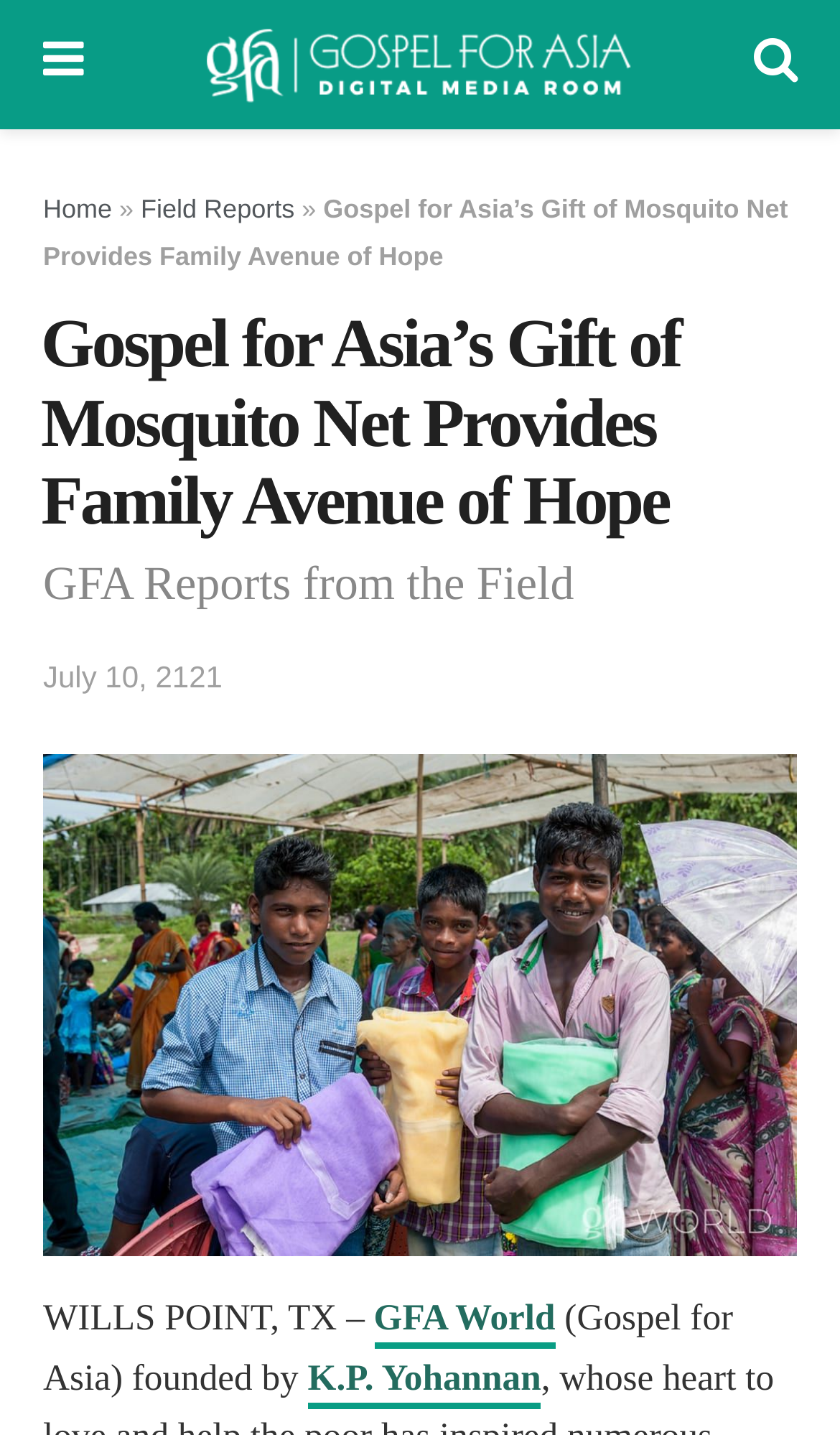Given the description: "find here Viddyoze create videos", determine the bounding box coordinates of the UI element. The coordinates should be formatted as four float numbers between 0 and 1, [left, top, right, bottom].

None